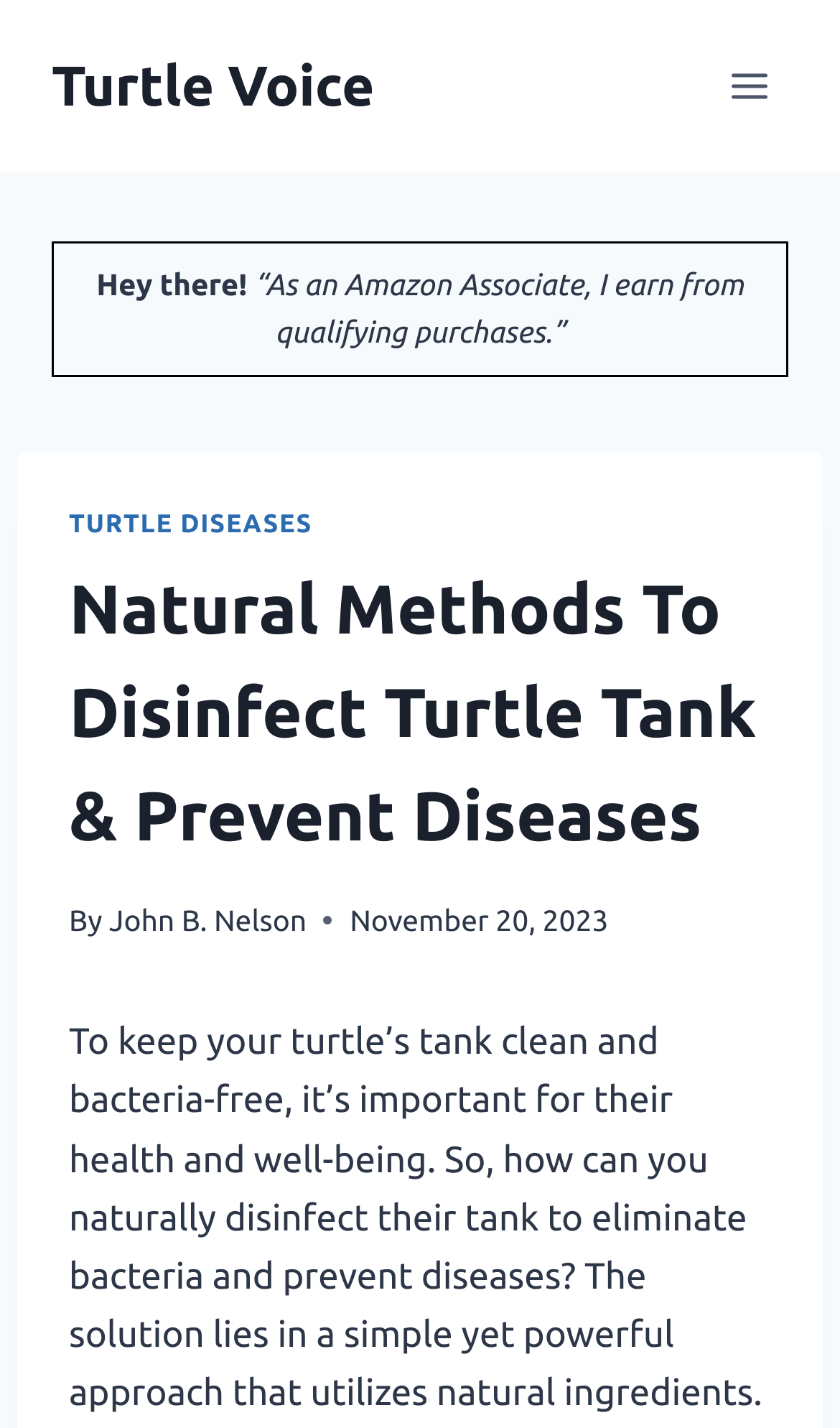Elaborate on the information and visuals displayed on the webpage.

The webpage is about natural methods to disinfect turtle tanks and prevent diseases. At the top left, there is a link to "Turtle Voice" and a button to "Open menu" at the top right. Below the menu button, there is a greeting "Hey there!" followed by a disclaimer about being an Amazon Associate.

The main content of the webpage is divided into sections. The first section has a header with a link to "TURTLE DISEASES" on the left and a heading that matches the title of the webpage on the right. Below the heading, there is a byline with the author's name, "John B. Nelson", and a timestamp indicating the article was published on November 20, 2023.

The main article starts with a paragraph that explains the importance of keeping a turtle's tank clean and bacteria-free for their health and well-being. It then poses a question about how to naturally disinfect the tank to eliminate bacteria and prevent diseases, and hints at a simple yet powerful approach that utilizes natural ingredients.